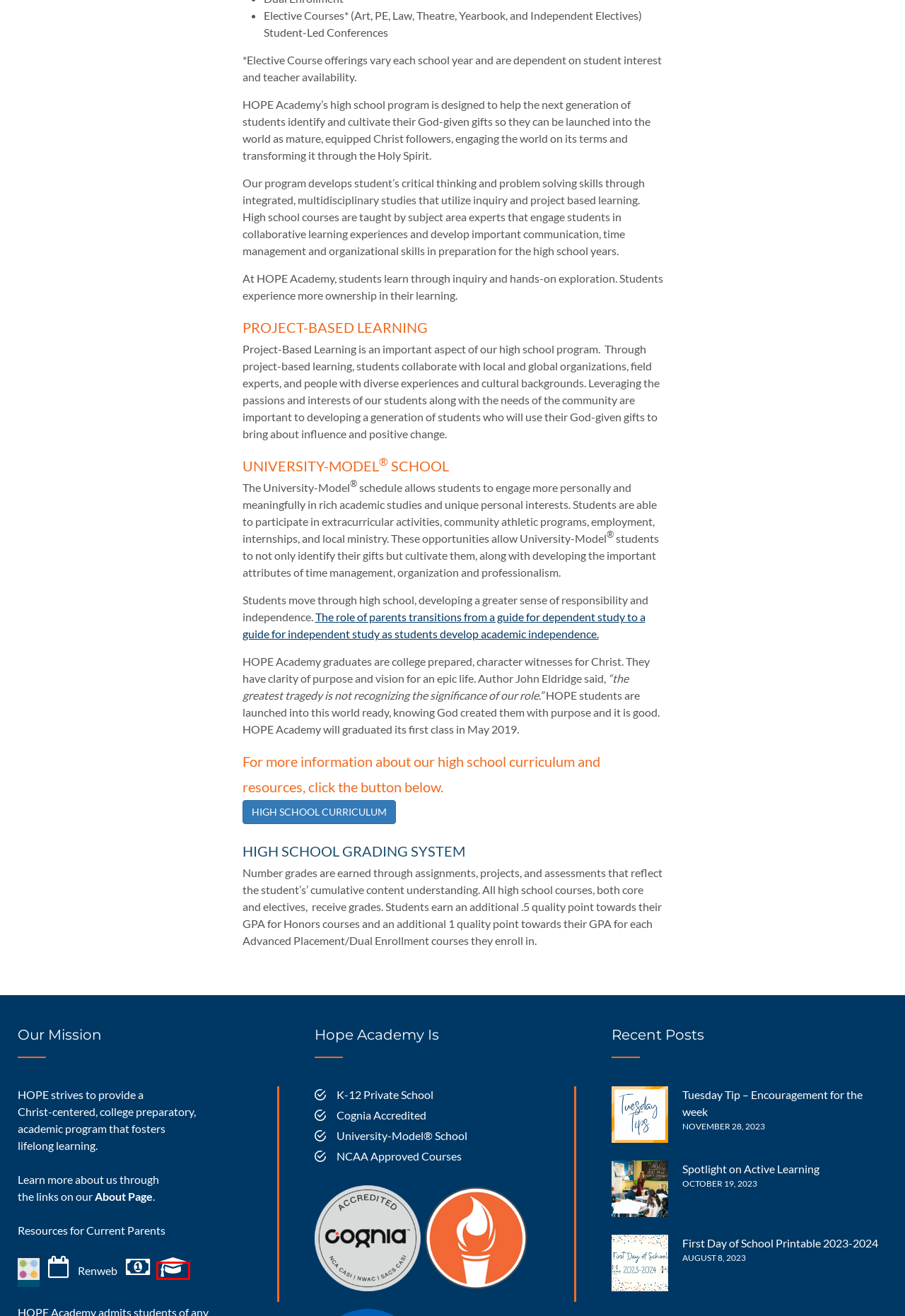You have been given a screenshot of a webpage, where a red bounding box surrounds a UI element. Identify the best matching webpage description for the page that loads after the element in the bounding box is clicked. Options include:
A. Welcome to FACTS Management Company
B. Spotlight on Active Learning | Hope Academy
C. The University-Model® School | Hope Academy
D. Tuesday Tip – Encouragement for the week | Hope Academy
E. Tuition & Fees | Hope Academy
F. Unify All Communication Tools - ParentSquare
G. Electives | Hope Academy
H. First Day of School Printable 2023-2024 | Hope Academy

A